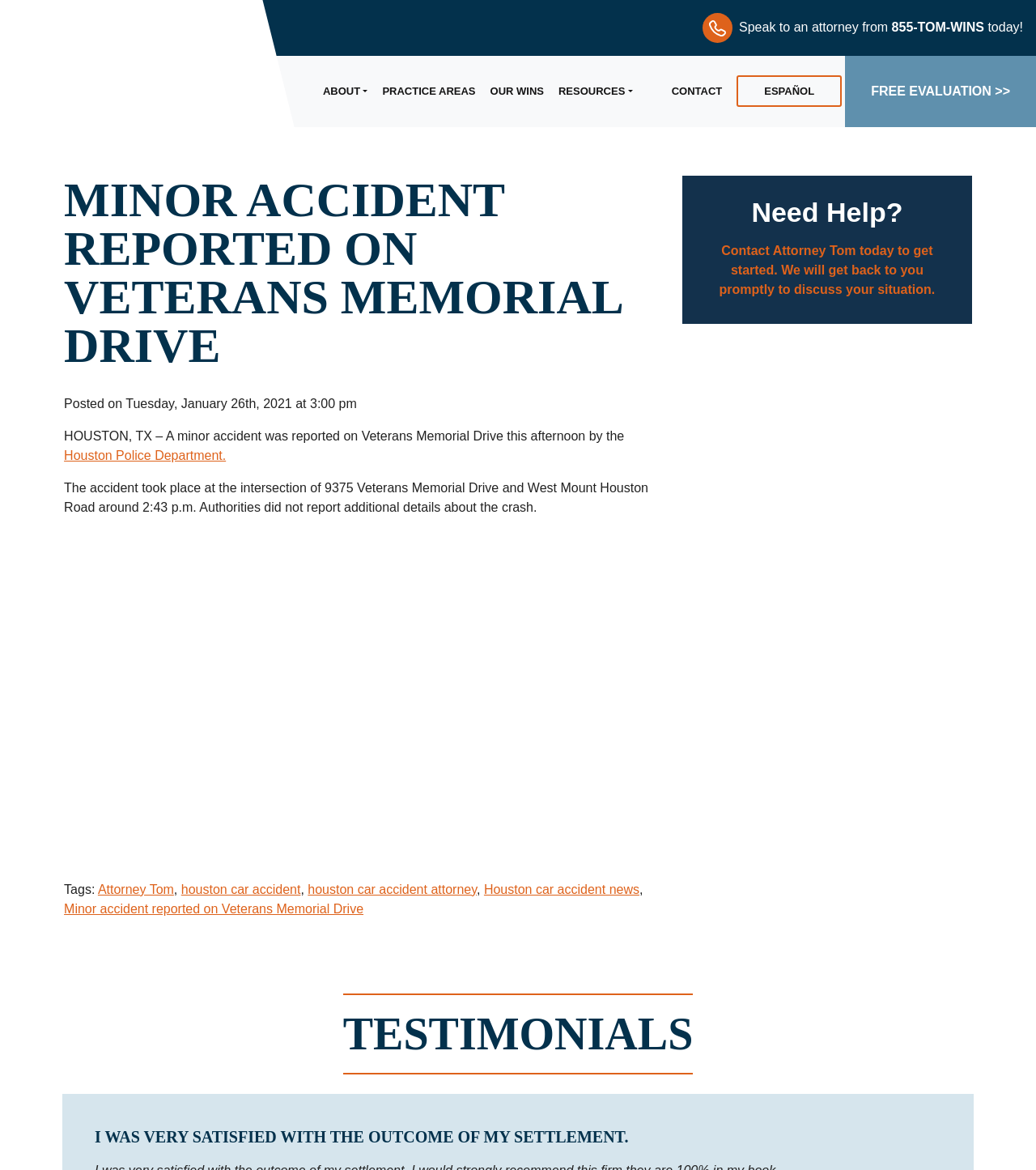Reply to the question below using a single word or brief phrase:
What is the location of the accident?

Veterans Memorial Drive